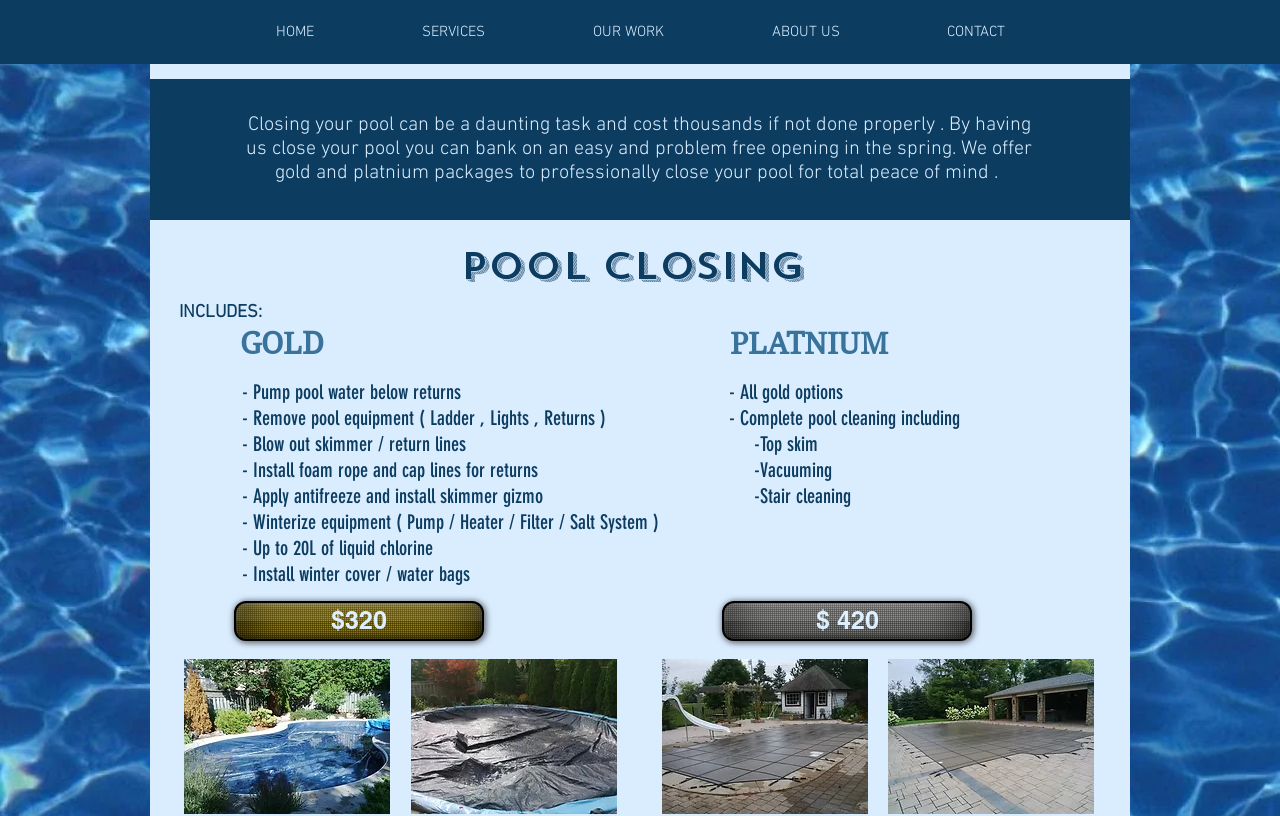What is the highest pool closing price? Observe the screenshot and provide a one-word or short phrase answer.

$420